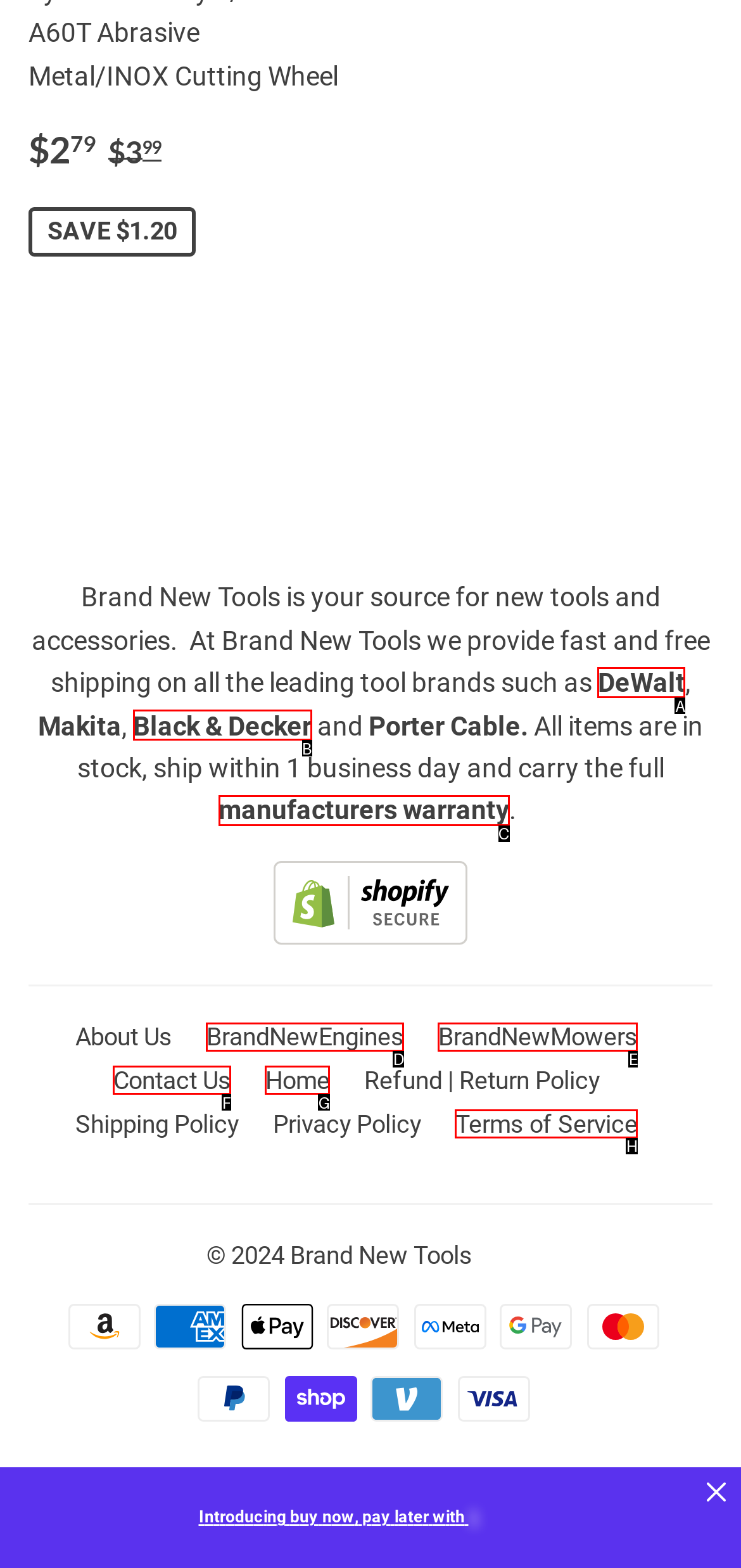Select the letter that corresponds to the description: Black & Decker. Provide your answer using the option's letter.

B